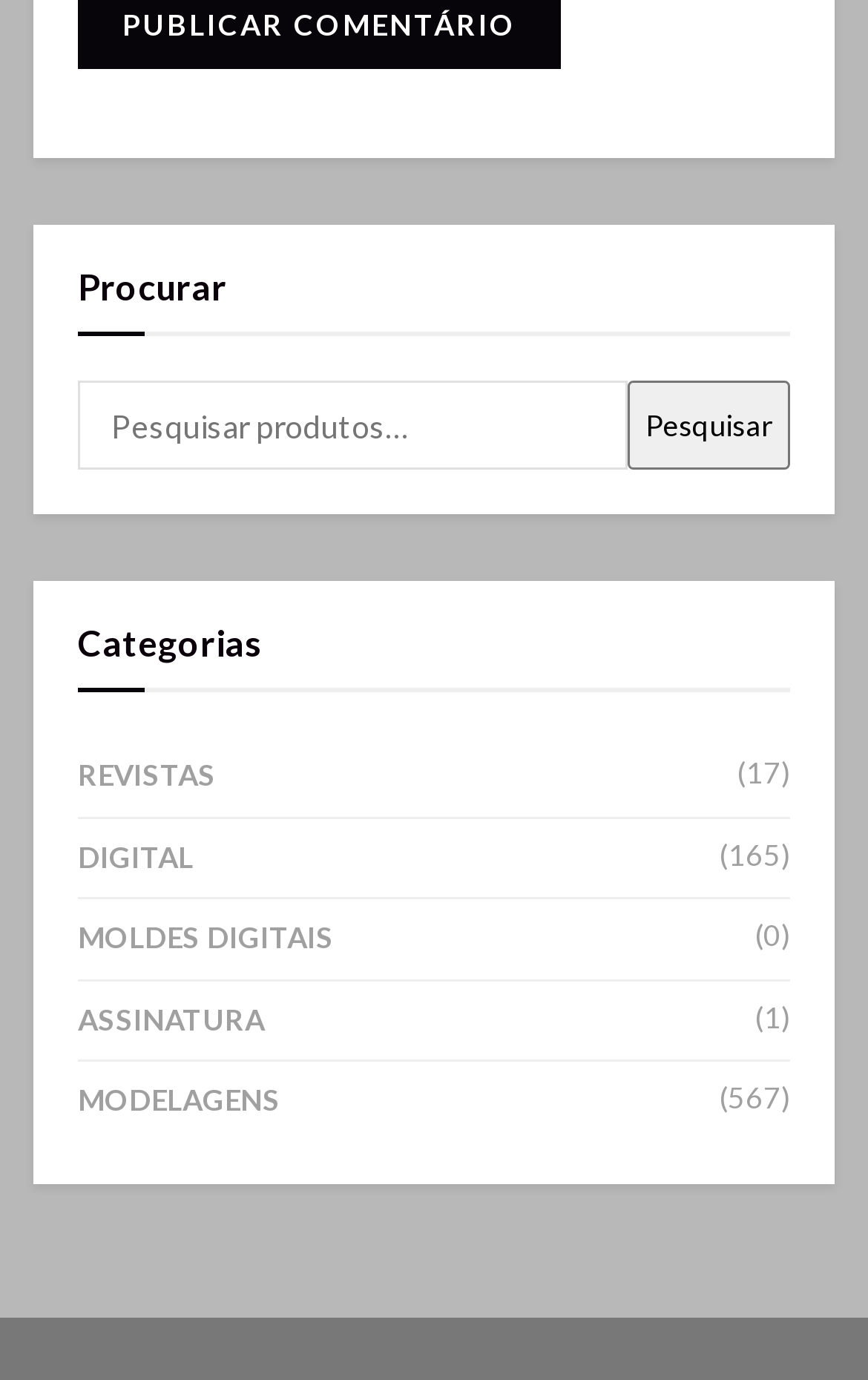Please predict the bounding box coordinates (top-left x, top-left y, bottom-right x, bottom-right y) for the UI element in the screenshot that fits the description: MOLDES DIGITAIS

[0.09, 0.645, 0.385, 0.702]